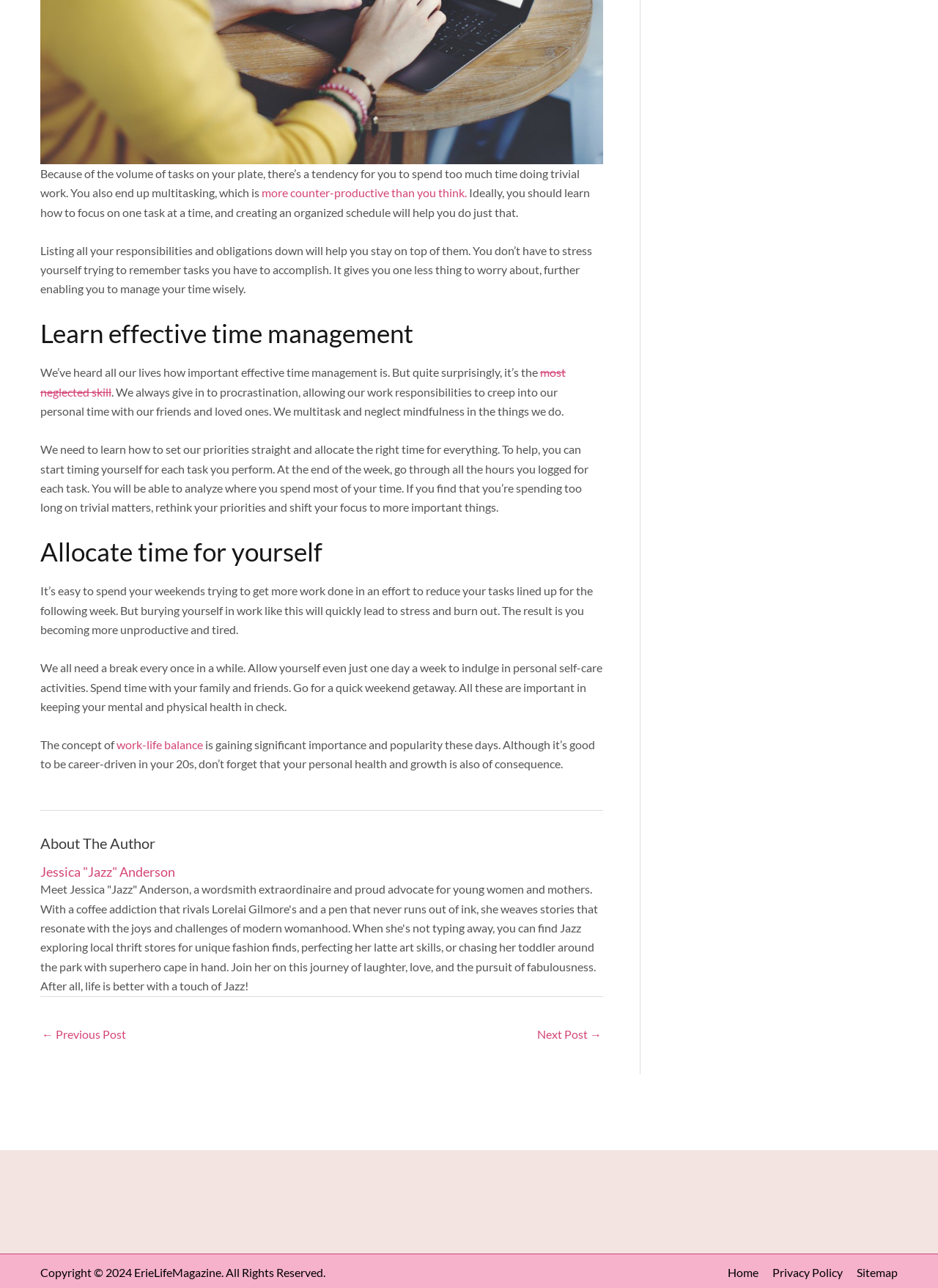Please identify the bounding box coordinates of the element's region that needs to be clicked to fulfill the following instruction: "Check the privacy policy". The bounding box coordinates should consist of four float numbers between 0 and 1, i.e., [left, top, right, bottom].

[0.811, 0.982, 0.898, 0.993]